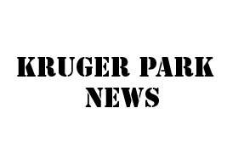What is the theme of the content?
Refer to the image and provide a one-word or short phrase answer.

Honoring exceptional service